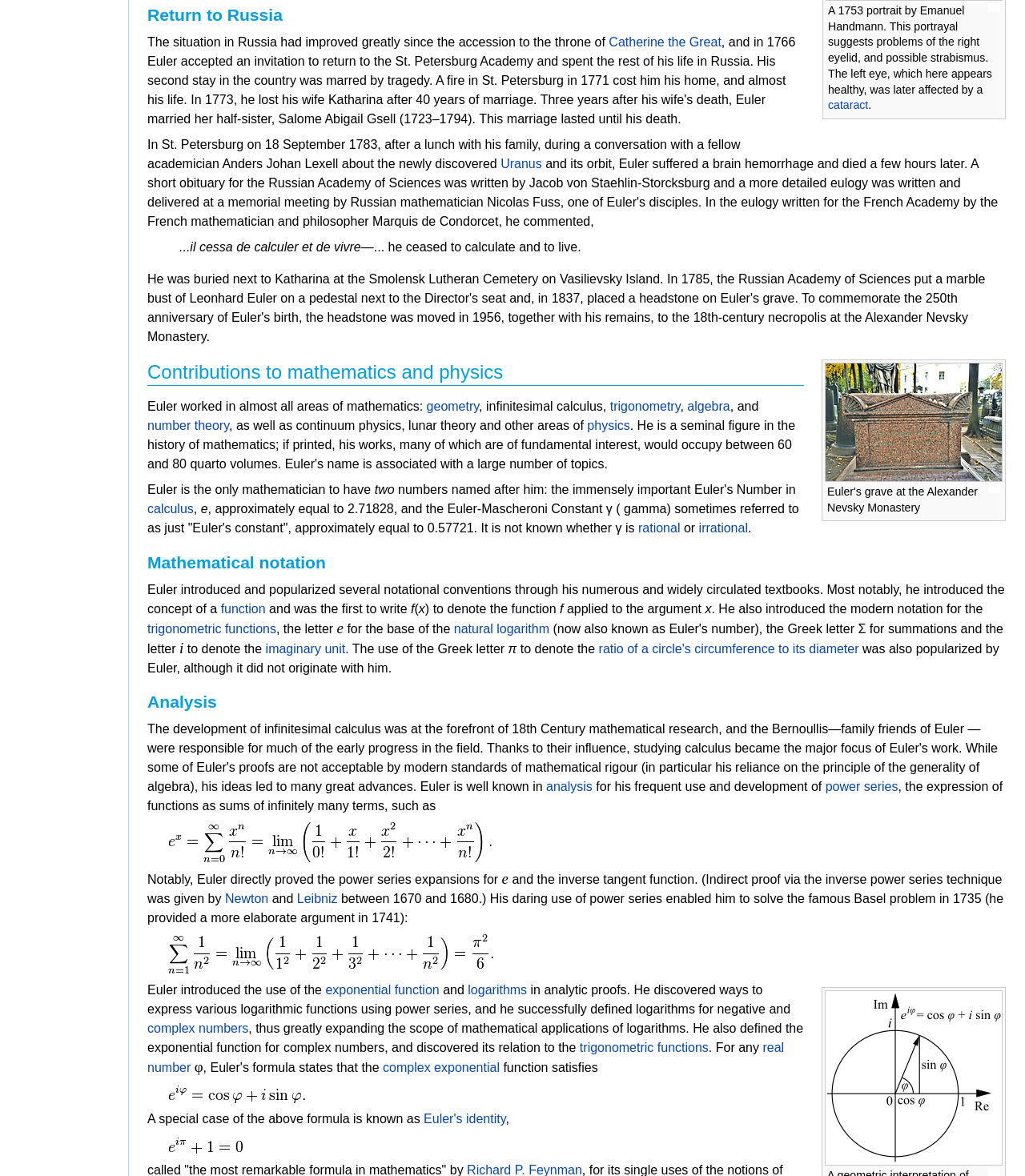Who suffered a brain hemorrhage and died a few hours later?
Using the image as a reference, answer the question with a short word or phrase.

Euler